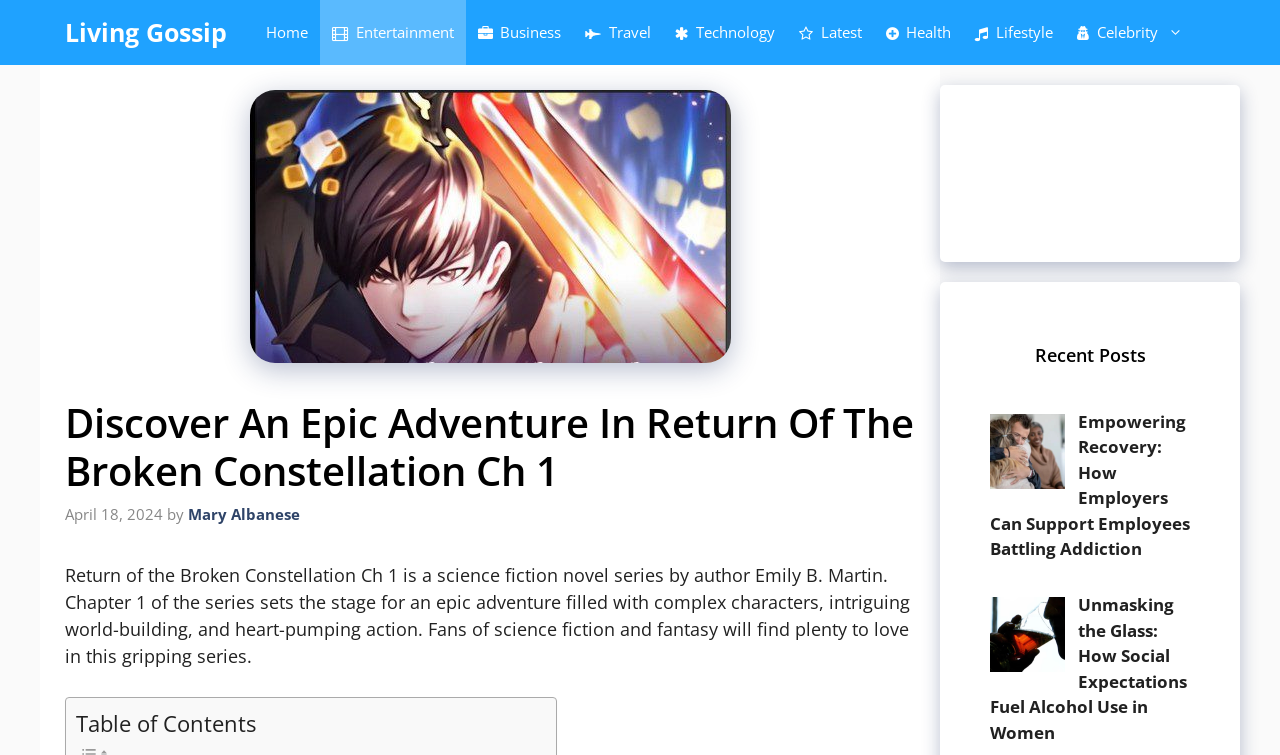What is the category of the article 'Battling Empowering Recovery'?
Can you provide a detailed and comprehensive answer to the question?

I found the answer by looking at the navigation links at the top of the page and finding the 'Health' category, which matches the topic of the article 'Battling Empowering Recovery'.